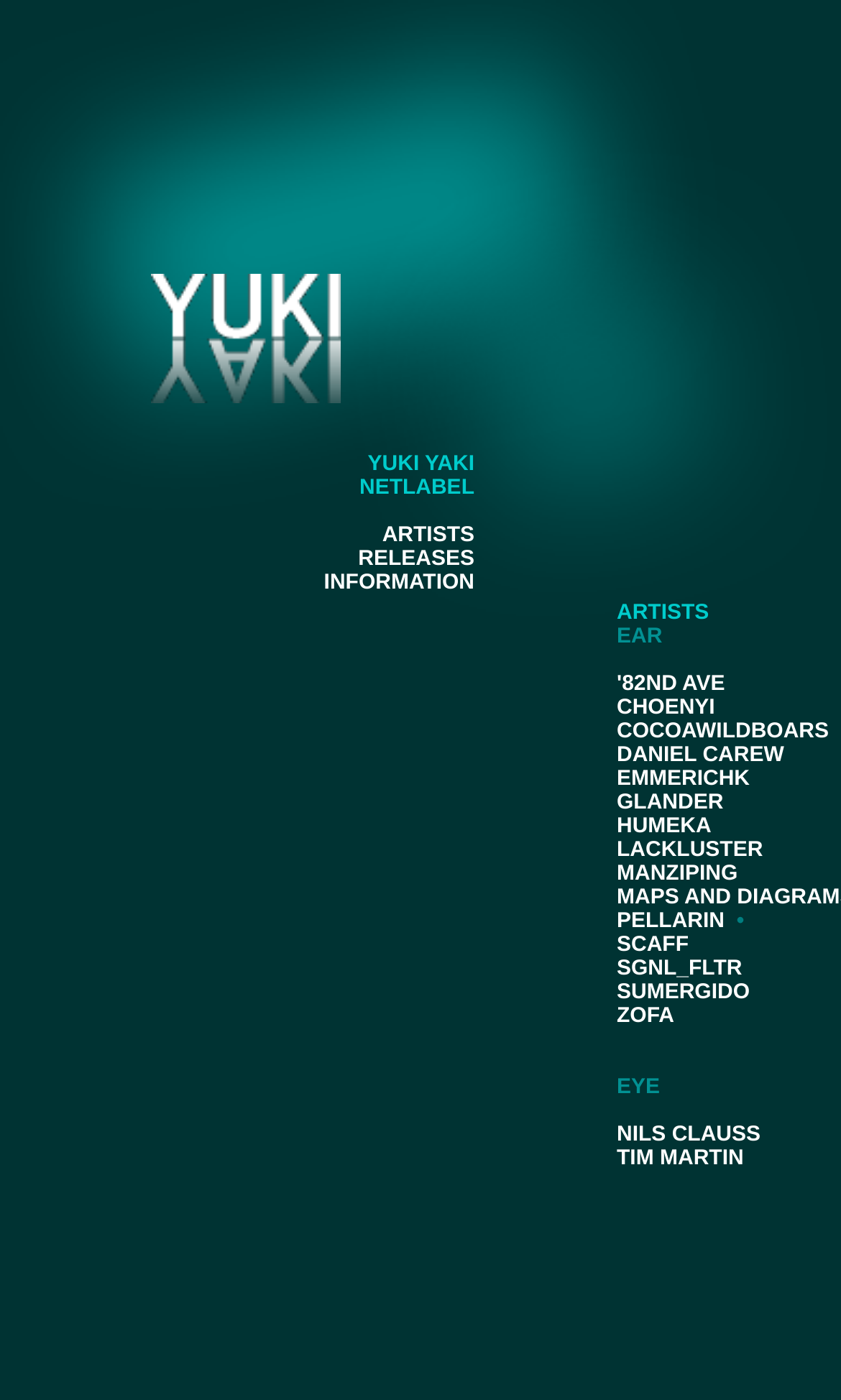Using the description: "'82nd ave", determine the UI element's bounding box coordinates. Ensure the coordinates are in the format of four float numbers between 0 and 1, i.e., [left, top, right, bottom].

[0.733, 0.48, 0.862, 0.497]